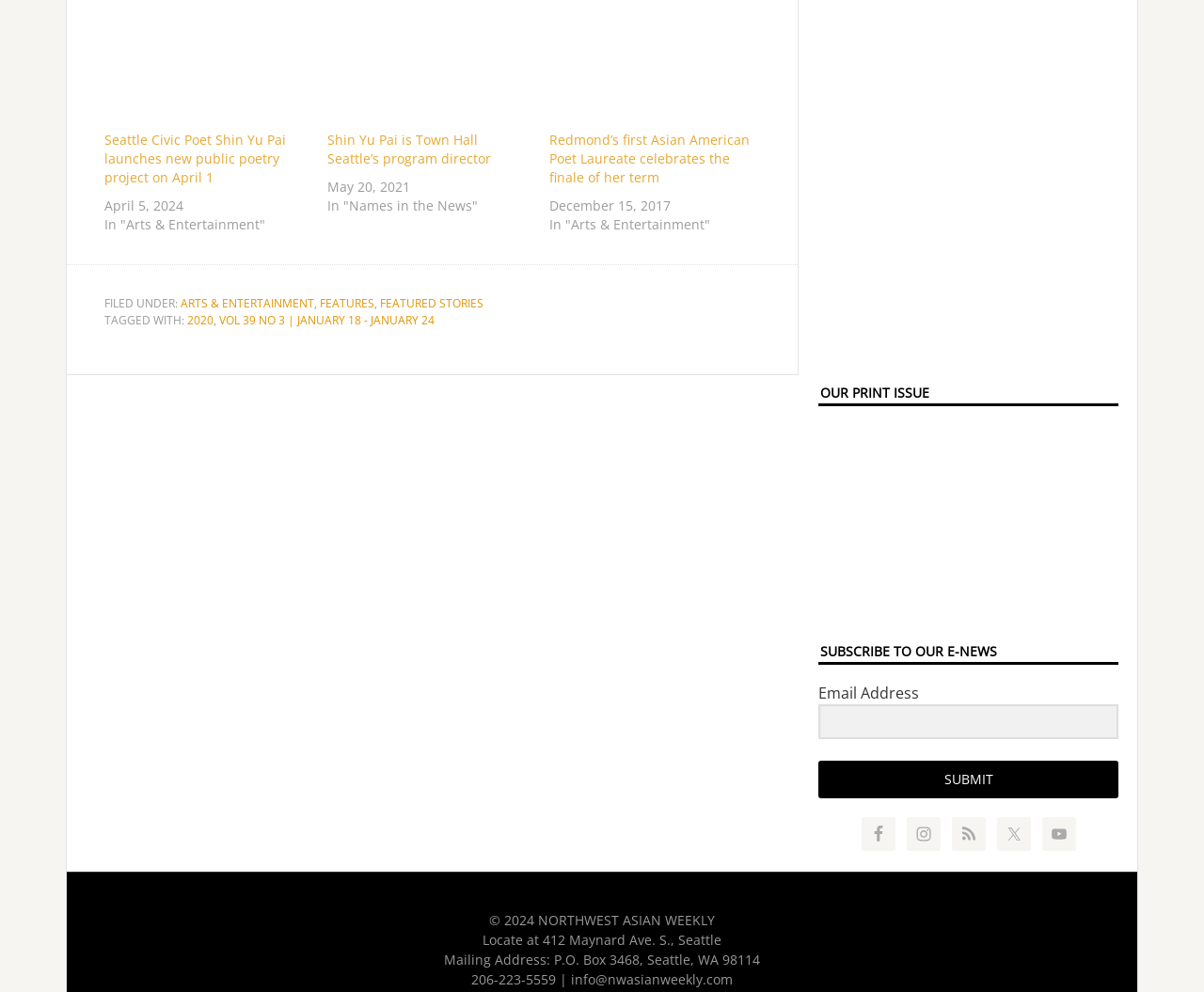Pinpoint the bounding box coordinates of the clickable area needed to execute the instruction: "Click on the link to read about Seattle Civic Poet Shin Yu Pai's new public poetry project". The coordinates should be specified as four float numbers between 0 and 1, i.e., [left, top, right, bottom].

[0.087, 0.009, 0.256, 0.126]